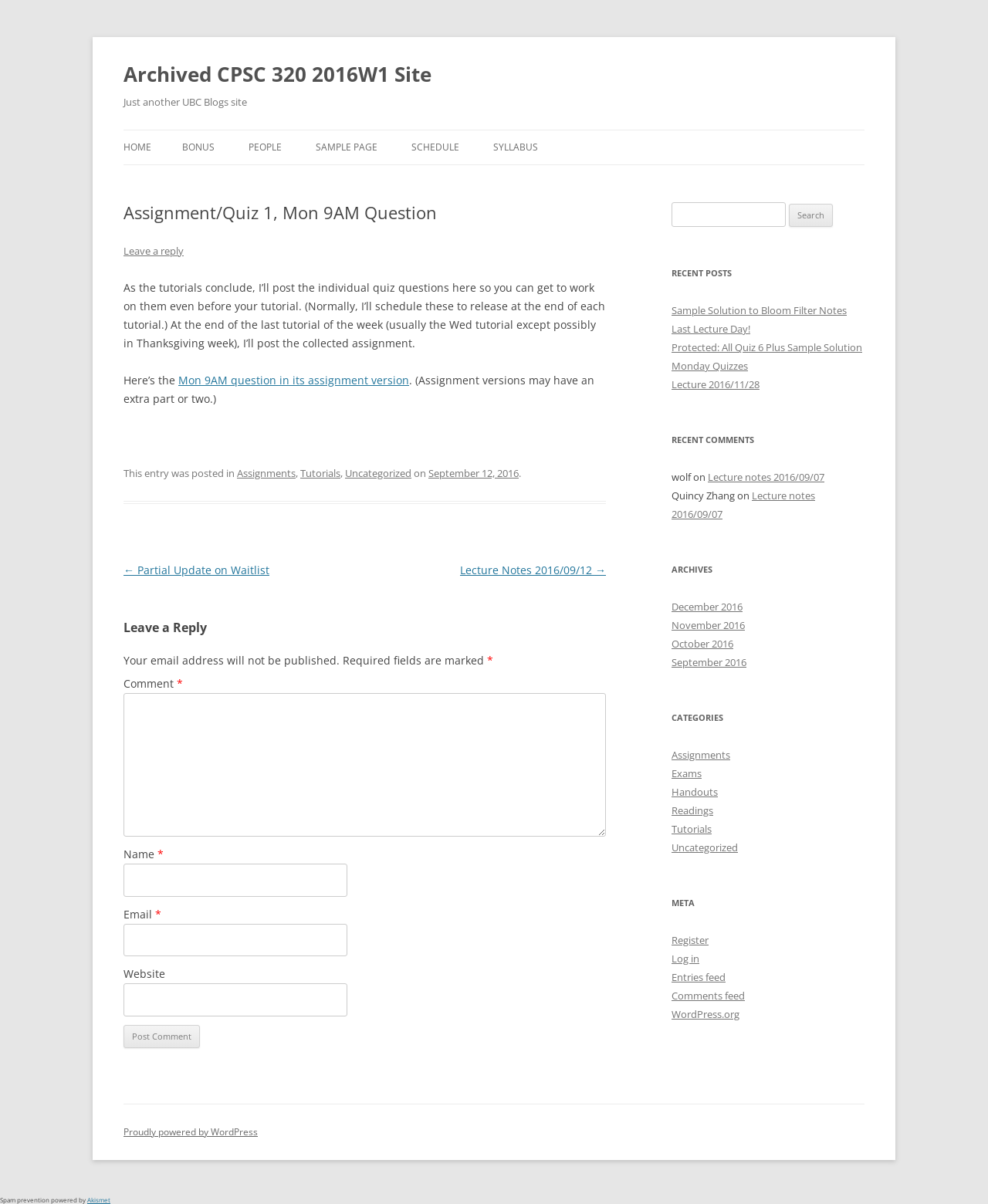Find the bounding box coordinates of the clickable element required to execute the following instruction: "Post a comment". Provide the coordinates as four float numbers between 0 and 1, i.e., [left, top, right, bottom].

[0.125, 0.851, 0.202, 0.87]